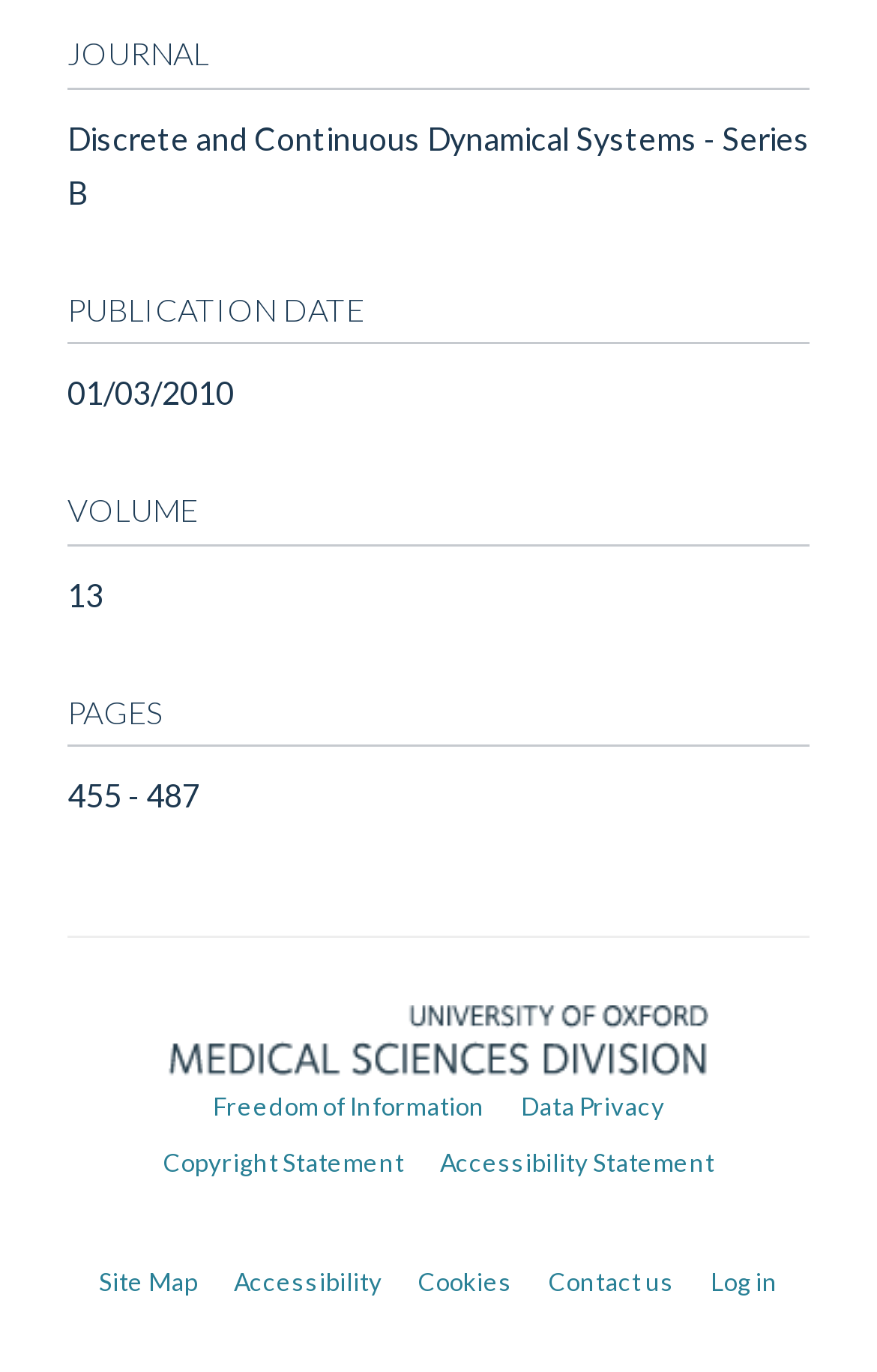What is the publication date of the journal?
Answer briefly with a single word or phrase based on the image.

01/03/2010